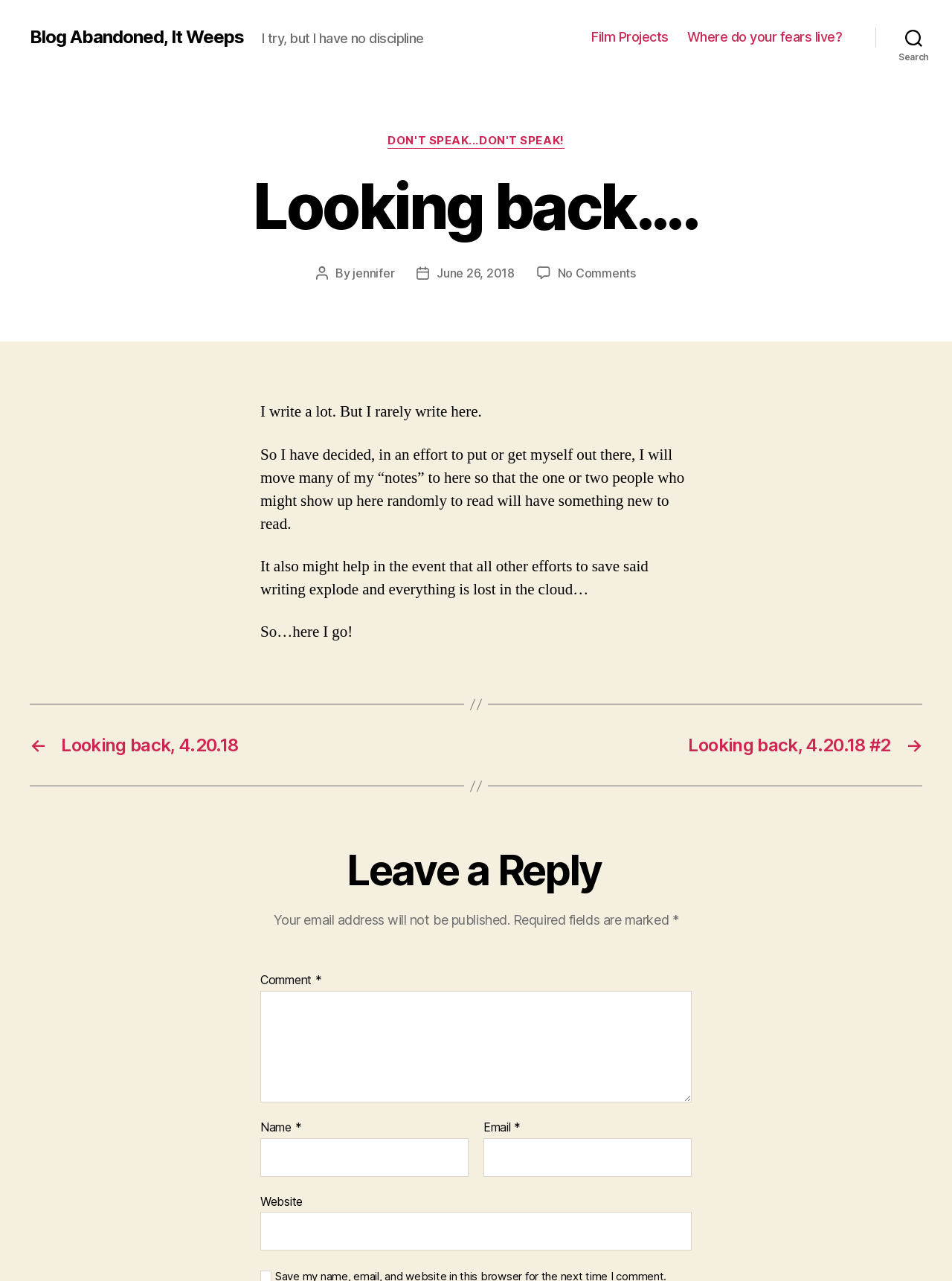What is the author of the post 'Looking back….'?
Provide a short answer using one word or a brief phrase based on the image.

jennifer